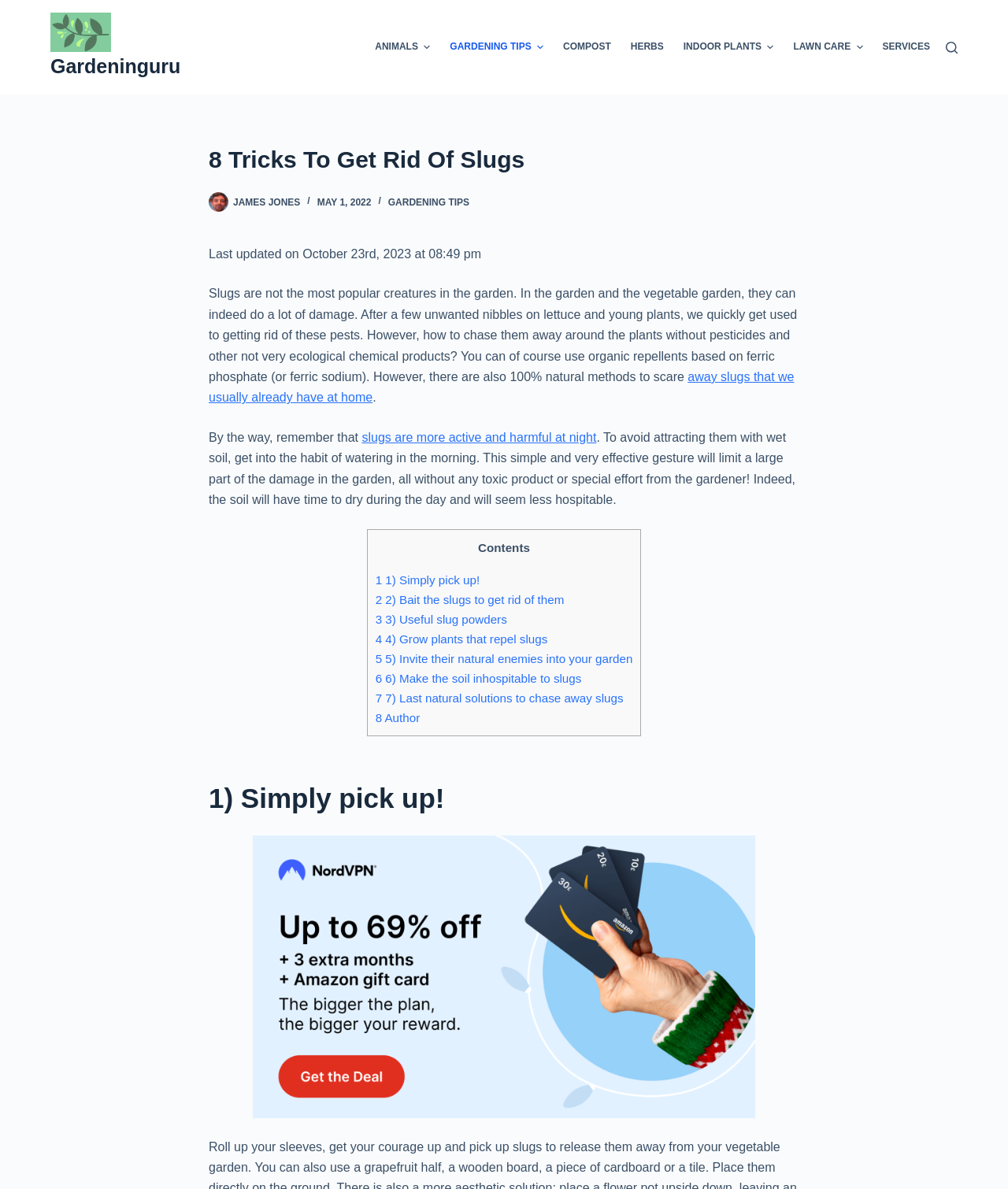Determine the bounding box coordinates for the area that needs to be clicked to fulfill this task: "Expand the 'ANIMALS' dropdown menu". The coordinates must be given as four float numbers between 0 and 1, i.e., [left, top, right, bottom].

[0.372, 0.0, 0.437, 0.079]